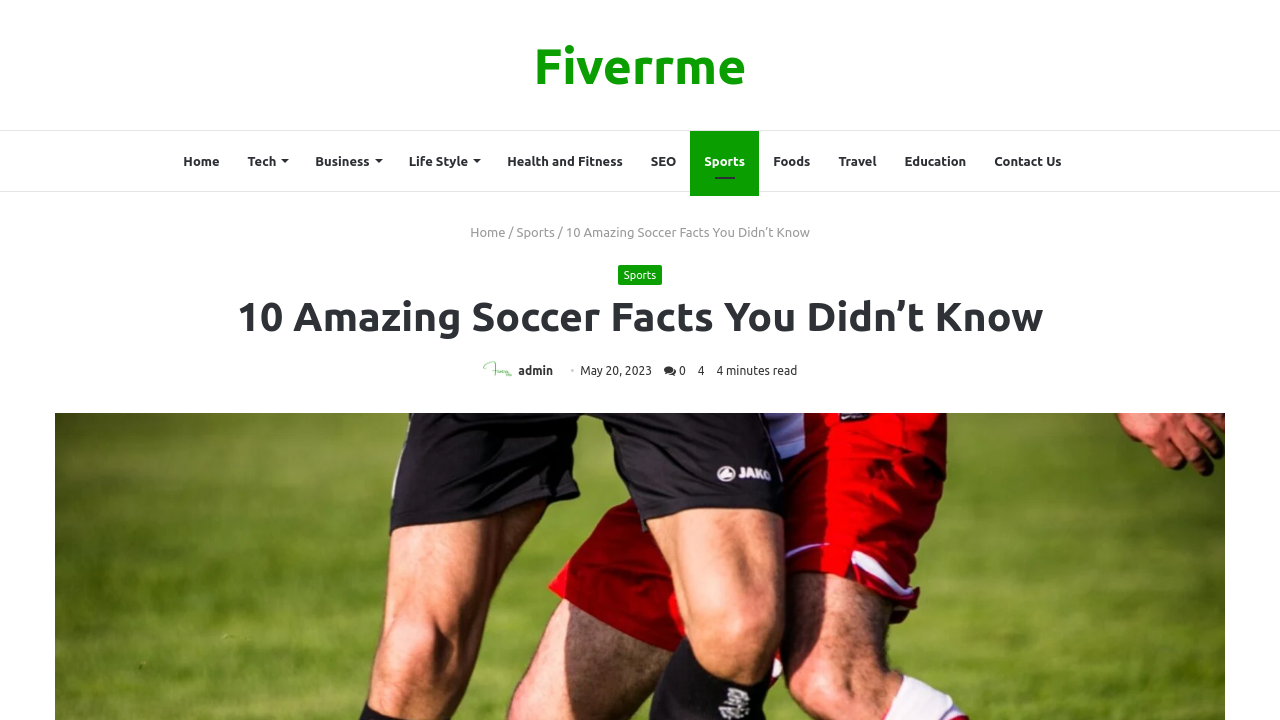What is the position of the link 'Home' in the navigation menu?
Based on the image, answer the question with as much detail as possible.

I looked at the navigation menu and found that the link 'Home' is the first item in the list, indicating its position.